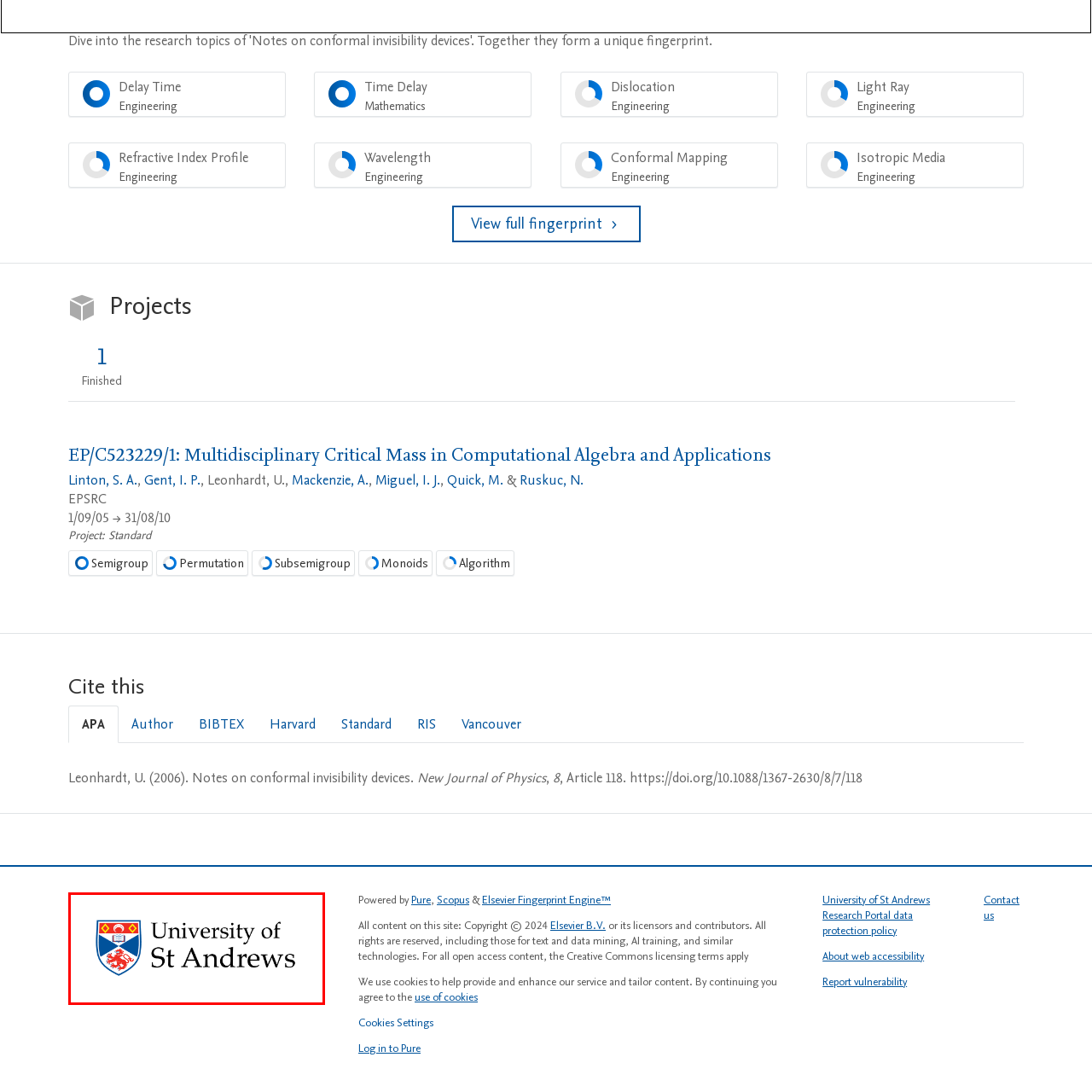Where is the University of St Andrews located?
Refer to the image enclosed in the red bounding box and answer the question thoroughly.

The University of St Andrews is located in Scotland, as mentioned in the caption, which highlights its long-standing tradition as one of the oldest institutions of higher education in the country.